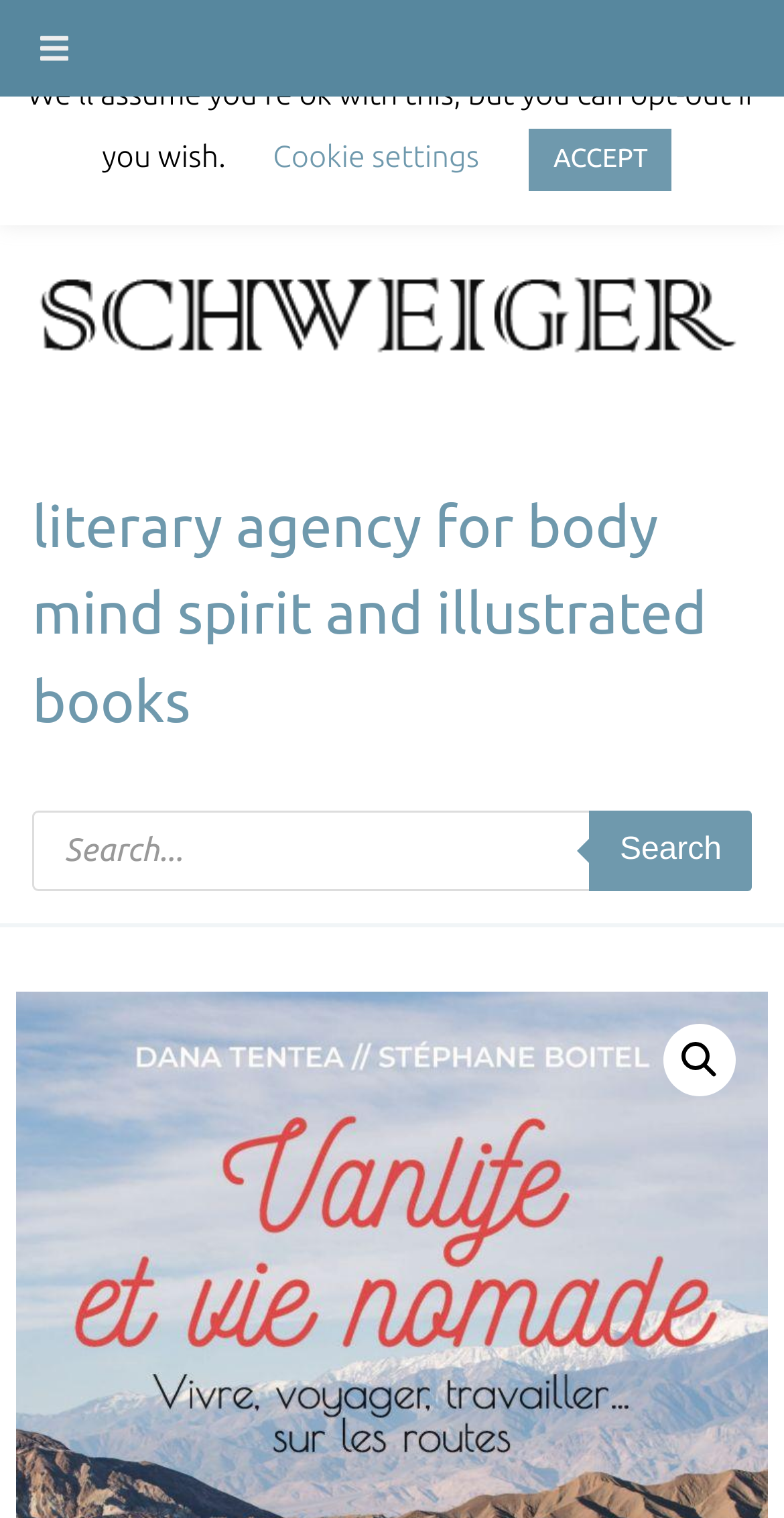Given the content of the image, can you provide a detailed answer to the question?
What is the function of the button with the magnifying glass icon?

The button with the magnifying glass icon is a search button, which is likely used to initiate a search query.